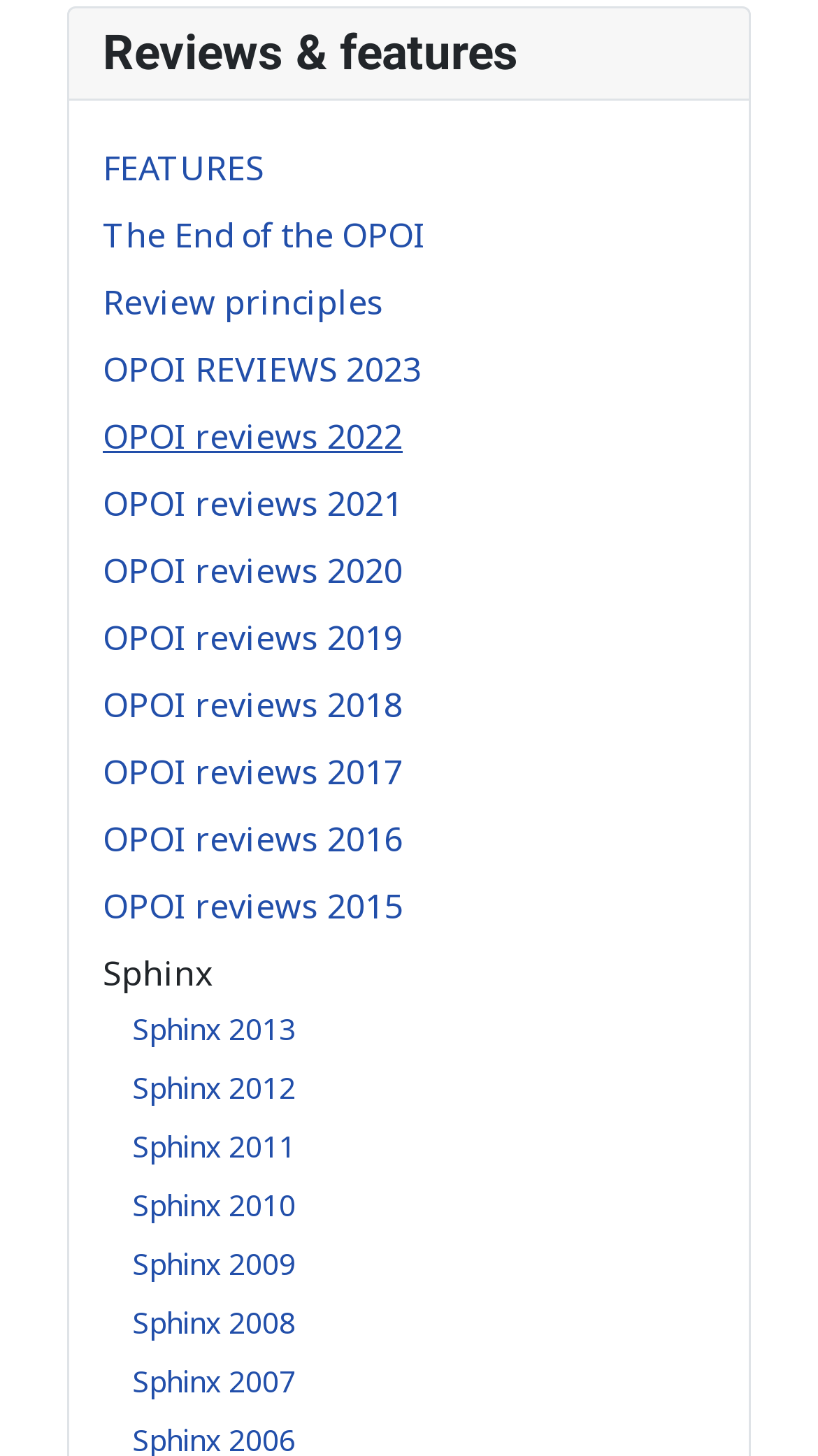From the element description: "FEATURES", extract the bounding box coordinates of the UI element. The coordinates should be expressed as four float numbers between 0 and 1, in the order [left, top, right, bottom].

[0.126, 0.1, 0.323, 0.132]